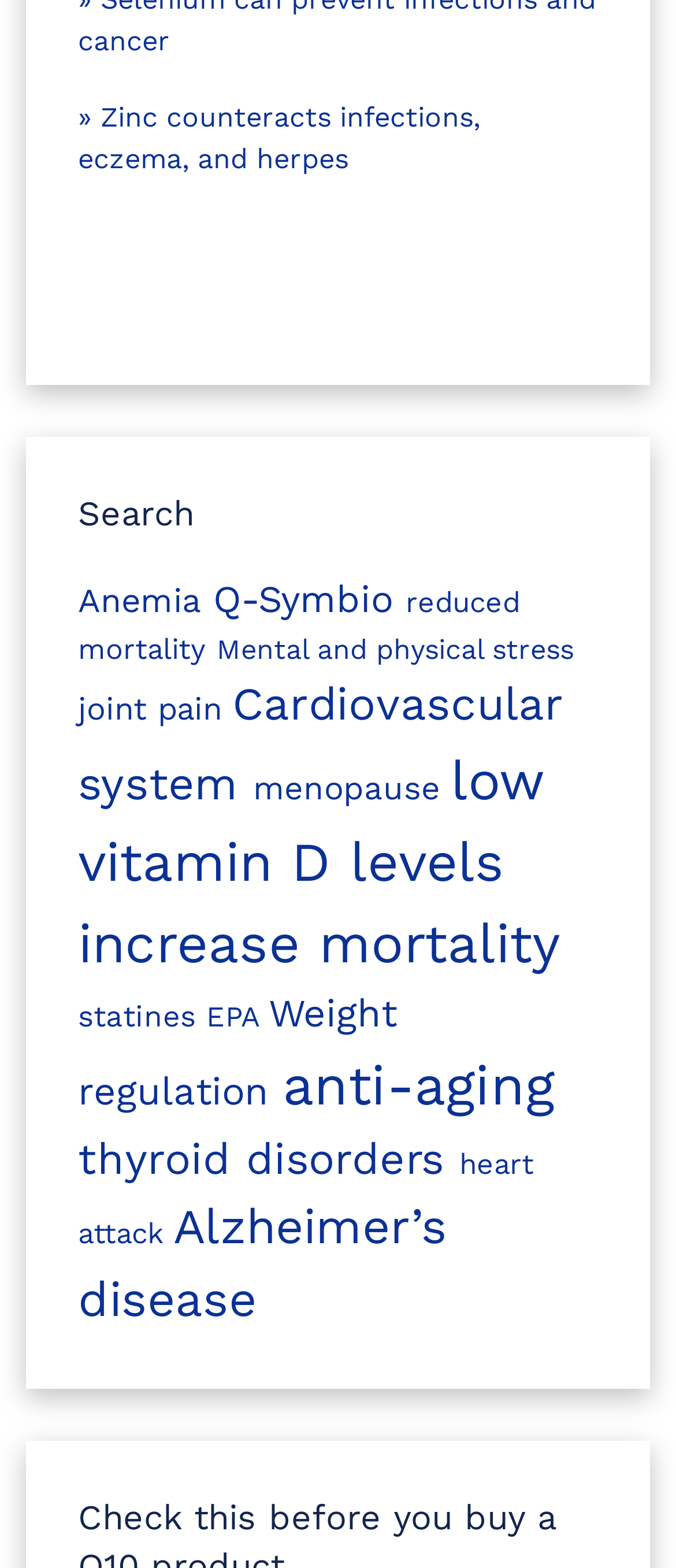How many links are there below the 'Search' heading?
Please provide a single word or phrase as your answer based on the image.

12